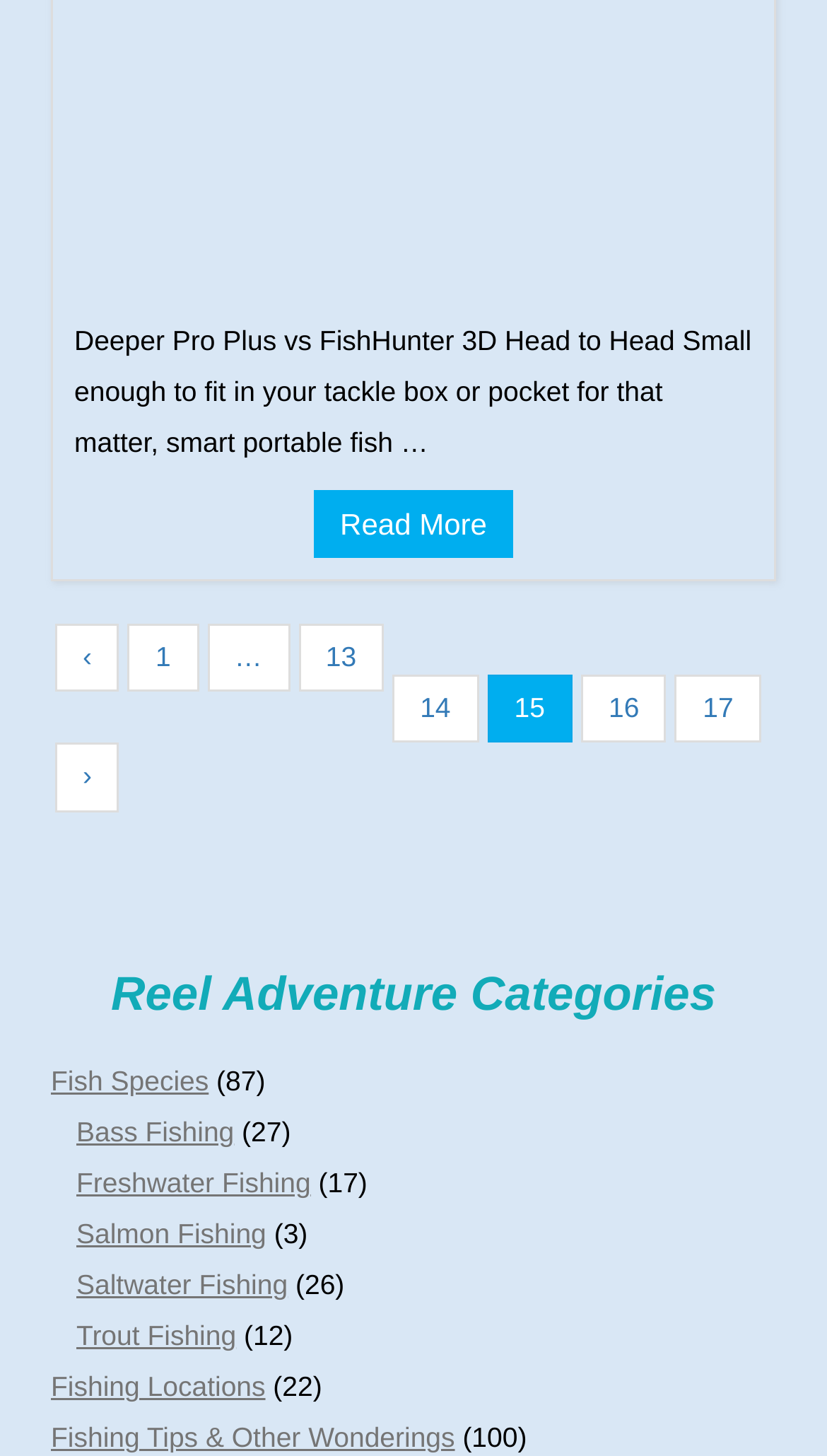Locate the bounding box coordinates of the clickable area needed to fulfill the instruction: "Explore Fishing Locations".

[0.062, 0.942, 0.321, 0.963]